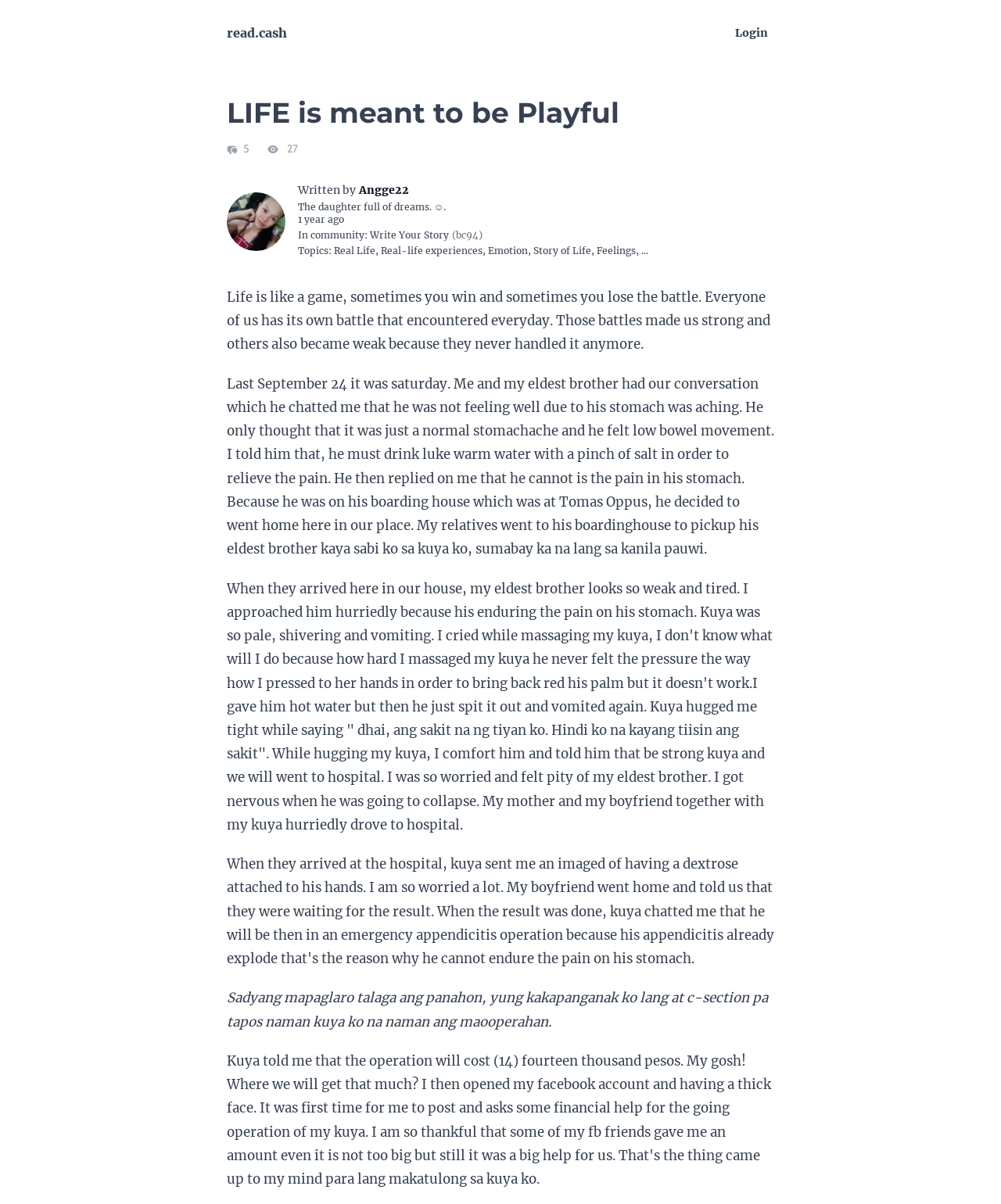Provide a short, one-word or phrase answer to the question below:
What is the number of people who saw the article?

27